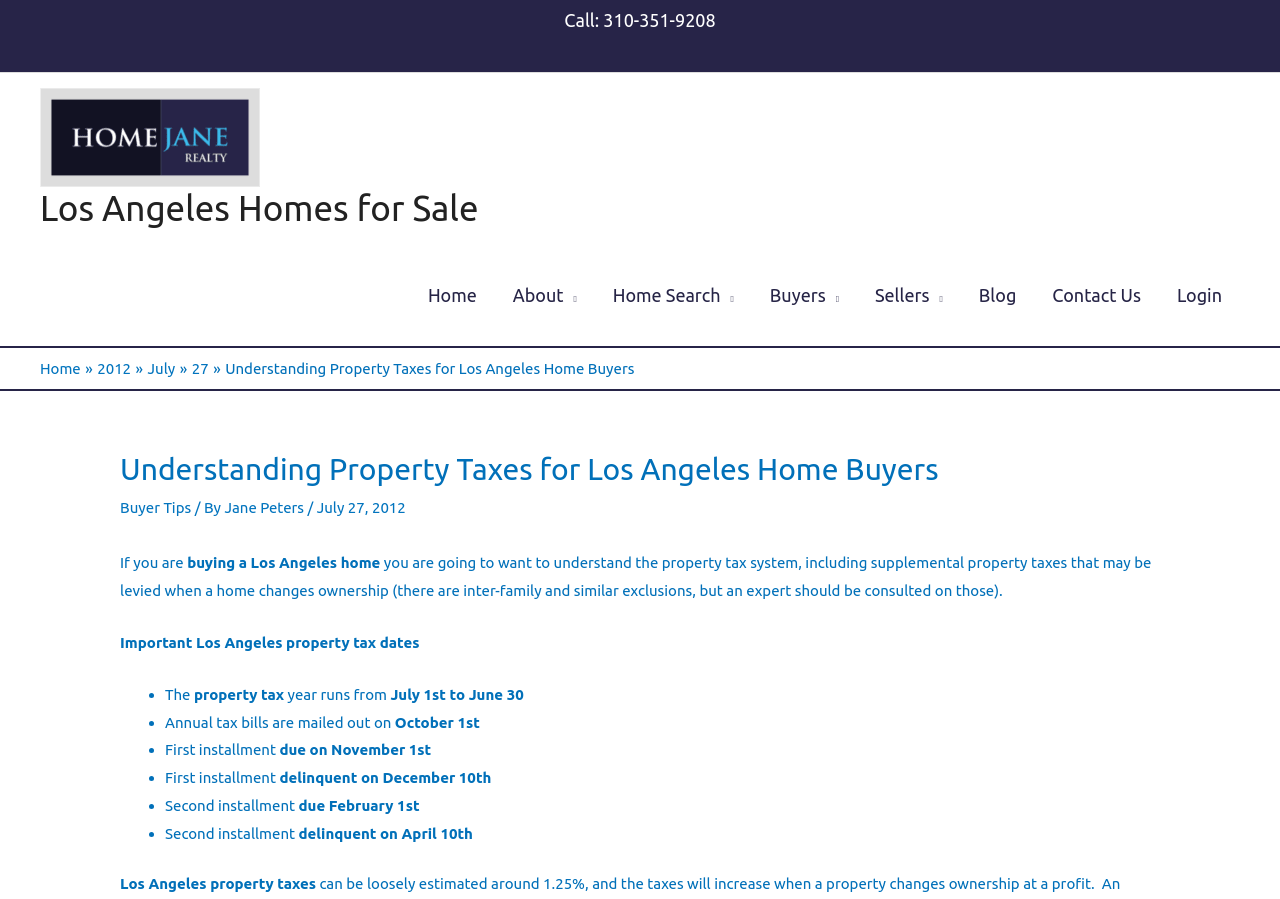Identify the bounding box coordinates for the element that needs to be clicked to fulfill this instruction: "Contact Us". Provide the coordinates in the format of four float numbers between 0 and 1: [left, top, right, bottom].

[0.808, 0.271, 0.905, 0.385]